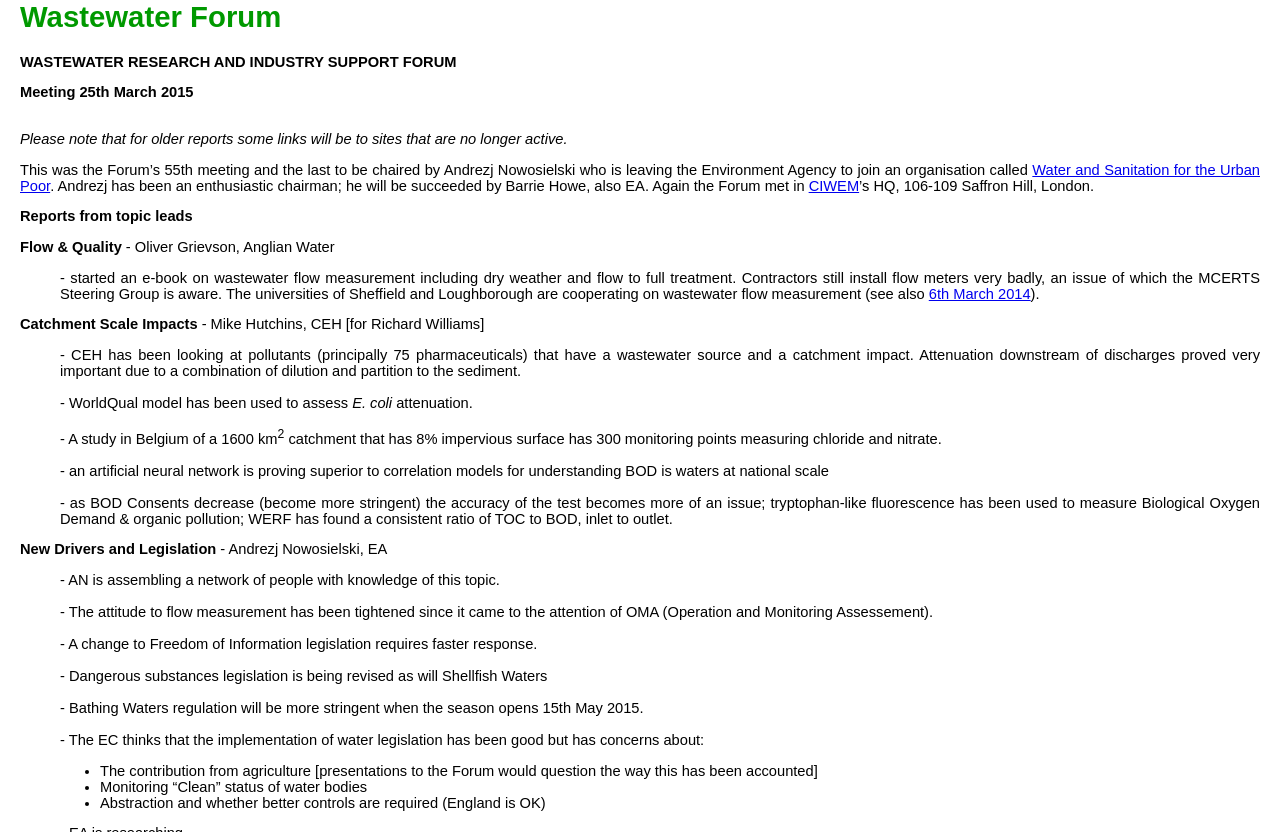Provide your answer to the question using just one word or phrase: What is the topic of the report by Mike Hutchins?

Catchment Scale Impacts